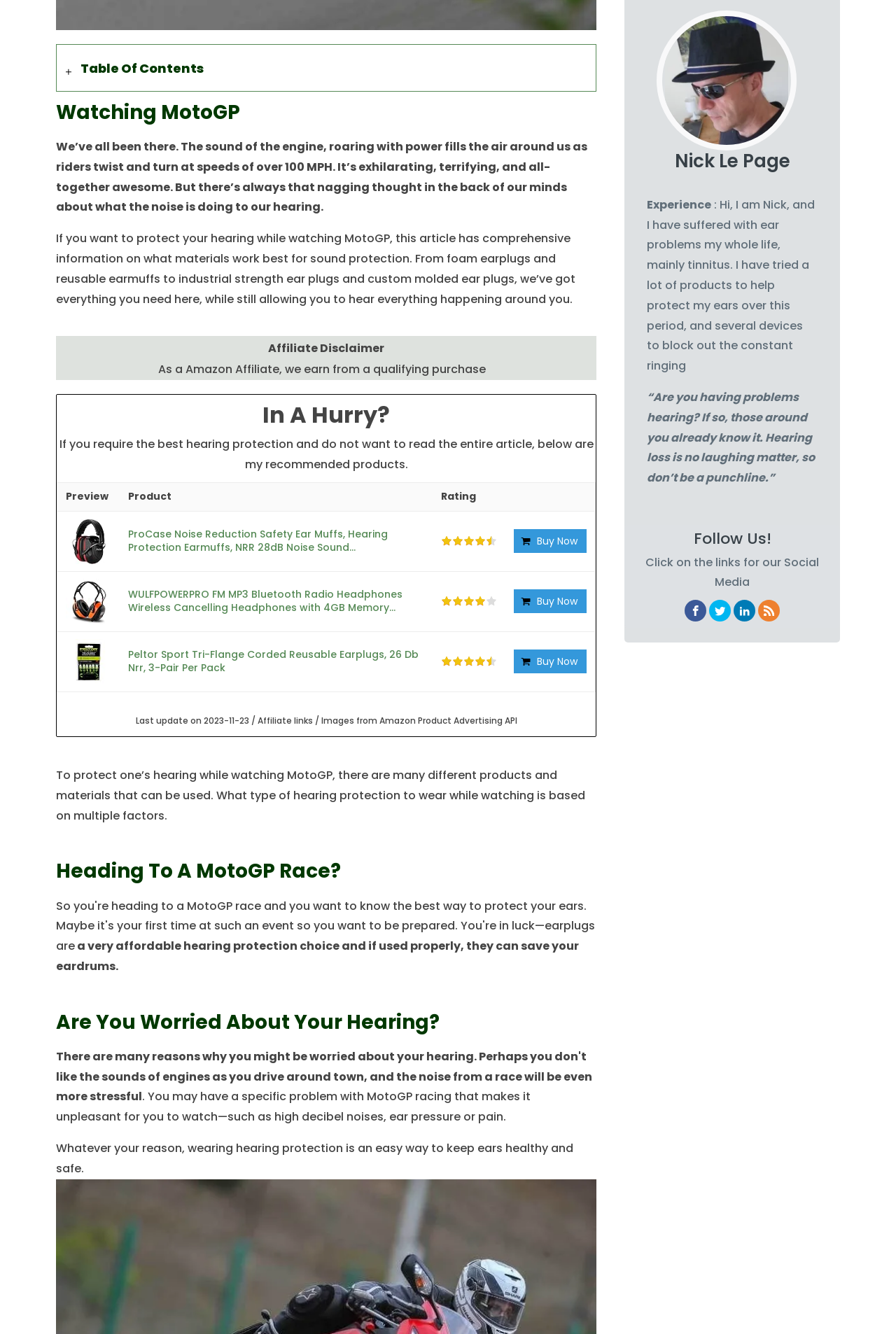Given the following UI element description: "Buy Now", find the bounding box coordinates in the webpage screenshot.

[0.573, 0.397, 0.655, 0.415]